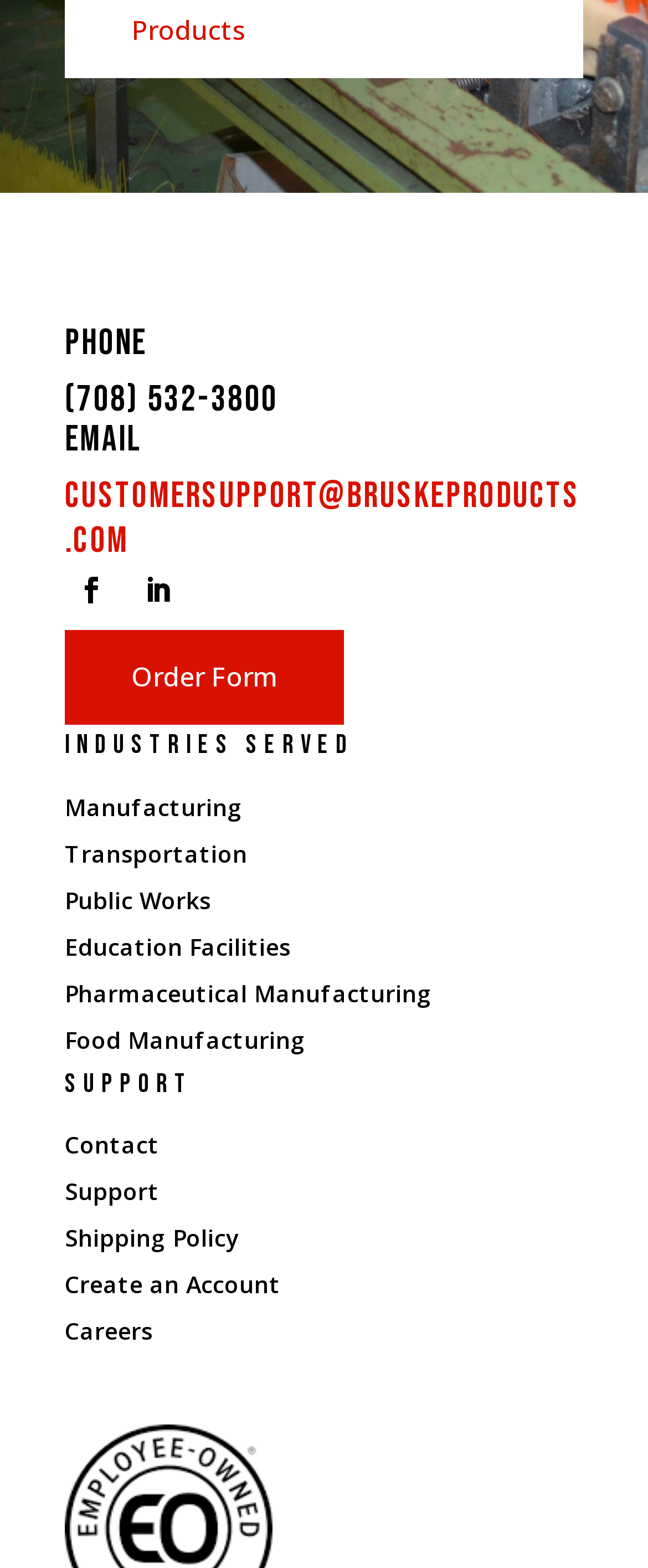Can you pinpoint the bounding box coordinates for the clickable element required for this instruction: "Call the phone number"? The coordinates should be four float numbers between 0 and 1, i.e., [left, top, right, bottom].

[0.1, 0.241, 0.442, 0.269]